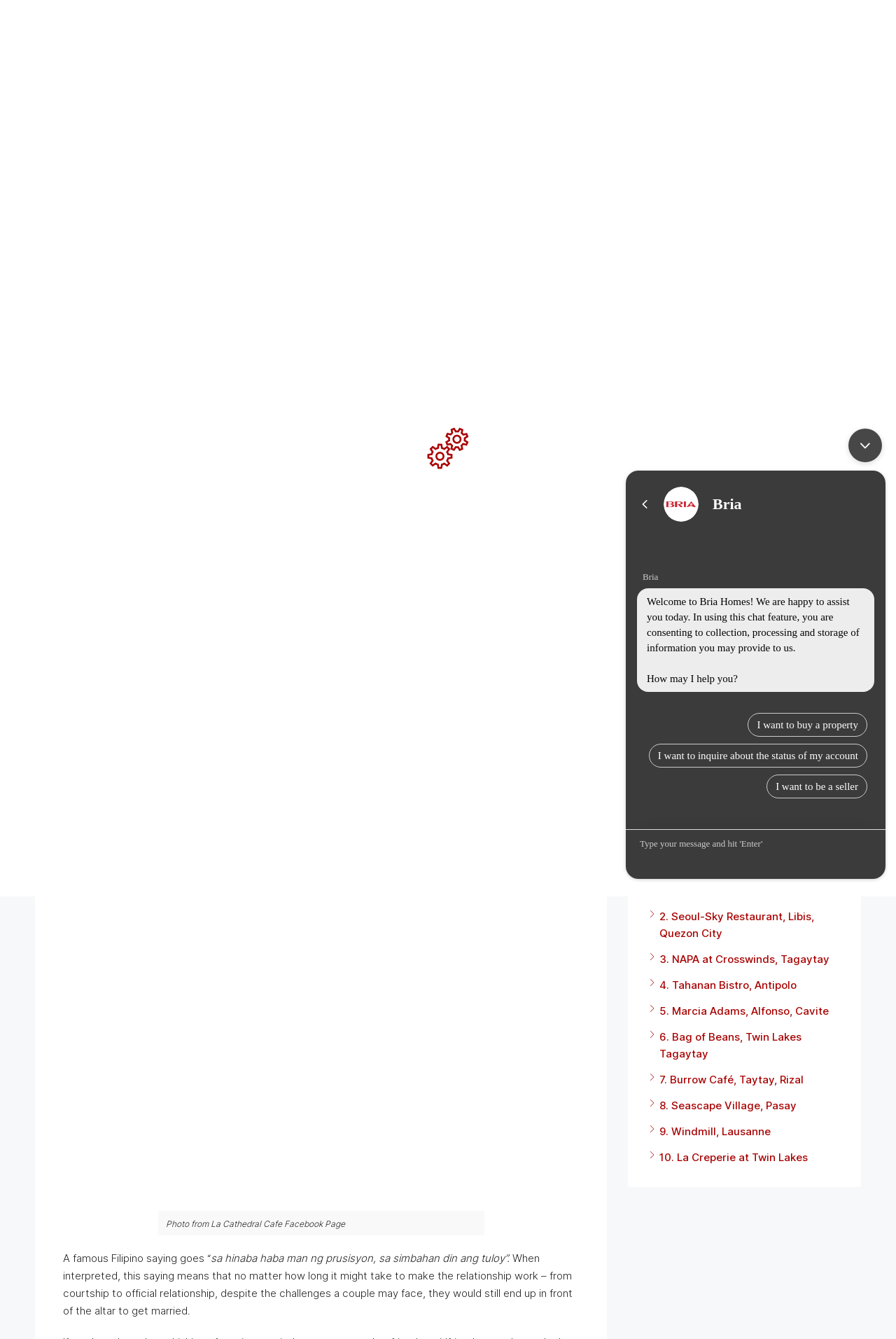Summarize the webpage with intricate details.

This webpage is about the 10 best restaurants with a view to take your date on Valentine's Day. The page has a header section with a logo, navigation links, and a search bar. Below the header, there is a main content section that displays a list of restaurants with their names, descriptions, and images.

At the top of the main content section, there is a heading that reads "Bria House and Lot: 10 Best Restaurants with a View To Take Your Date" followed by a subheading that says "2 years ago". Below this, there is a paragraph of text that discusses the importance of celebrating love and showing appreciation to loved ones.

The list of restaurants is presented in a numerical order, with each restaurant having a heading, a brief description, and an image. The first restaurant listed is La Cathedral Café, Intramuros, Manila, followed by Seoul-Sky Restaurant, Libis, Quezon City, and so on.

On the right-hand side of the page, there is a sidebar that displays a list of categories, including Lifestyle, Home Living, Real Estate, Finance, Press Release, Travel, Food, and Others. Below the categories, there is a section that showcases featured properties, with images and links to each property.

At the bottom of the page, there is a table of contents that allows users to quickly navigate to each restaurant listed on the page.